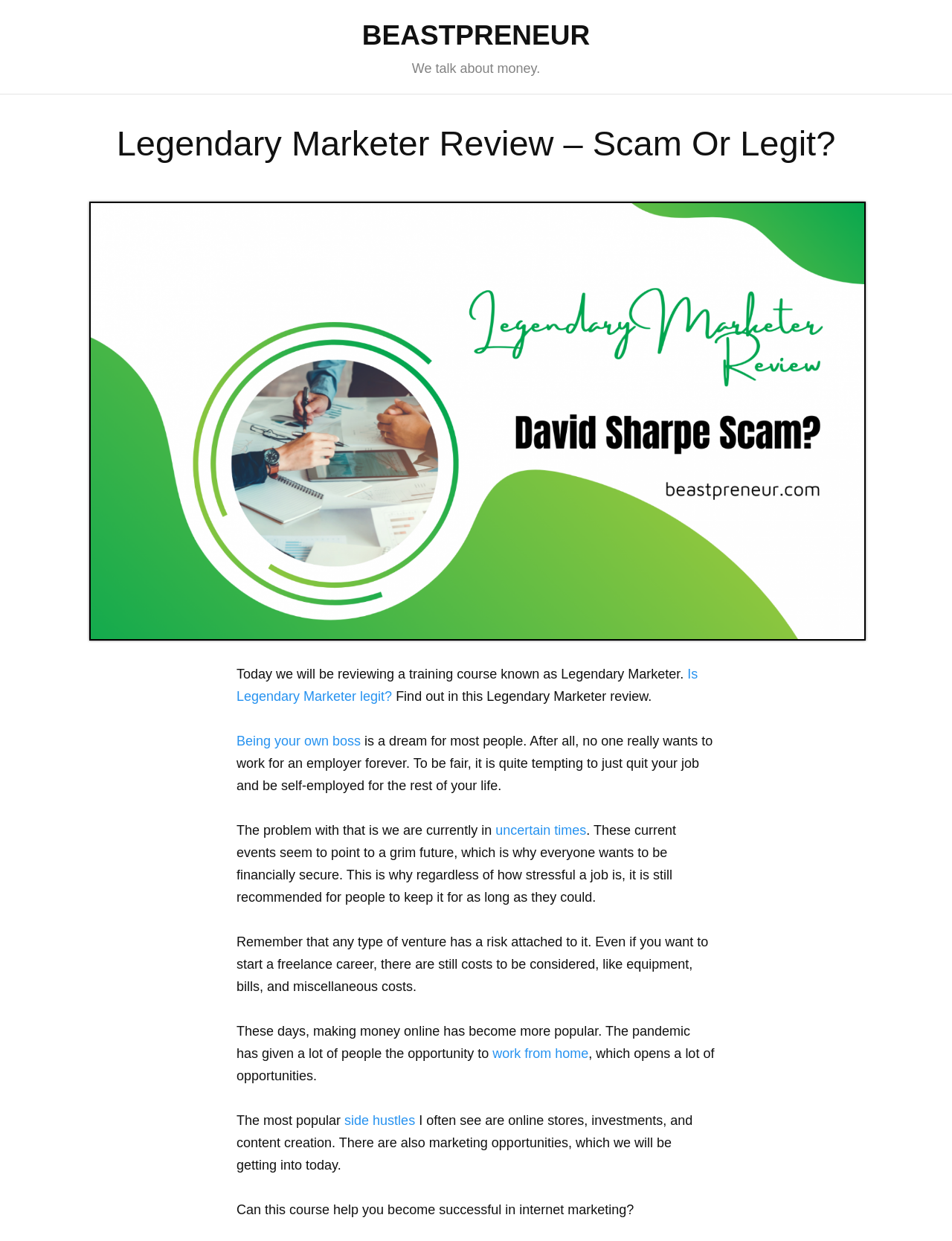Identify and provide the text content of the webpage's primary headline.

Legendary Marketer Review – Scam Or Legit?